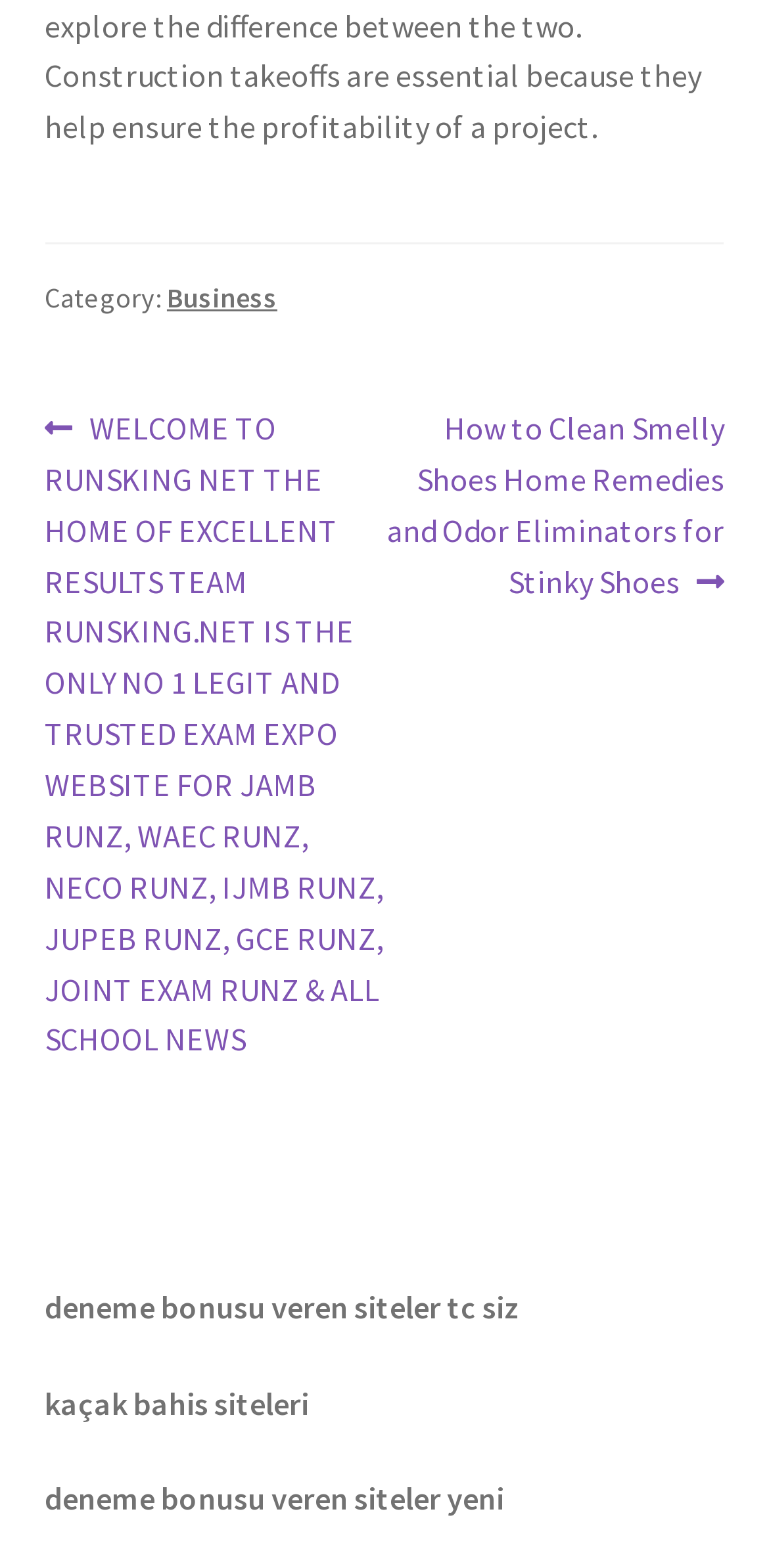What is the purpose of the 'Post Navigation' section?
Can you provide a detailed and comprehensive answer to the question?

I analyzed the navigation element 'Post Navigation' and its child elements, including 'Previous post:' and 'Next post:', which suggest that the purpose of this section is to allow users to navigate between posts.